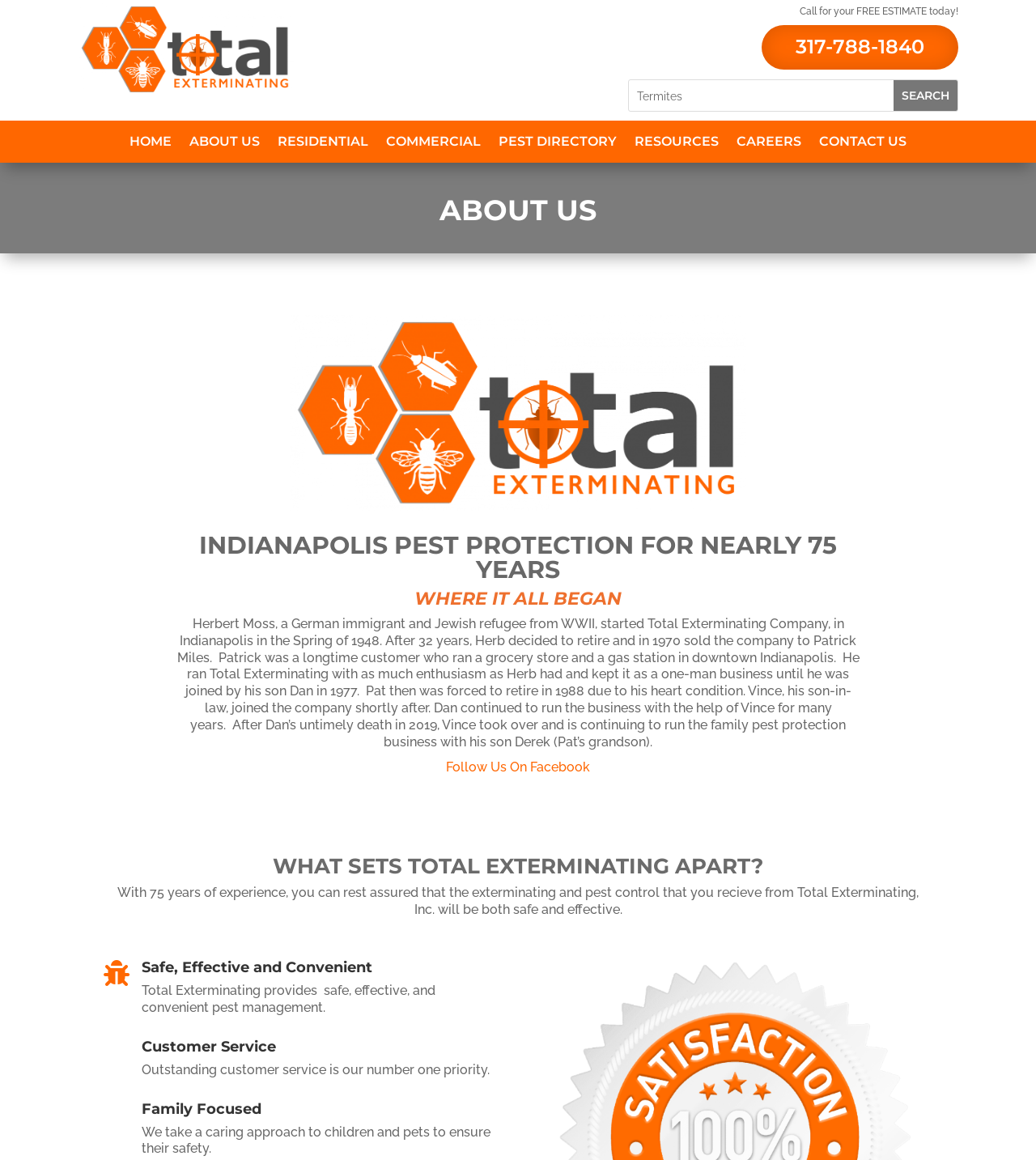Provide the bounding box coordinates of the UI element this sentence describes: "Follow Us On Facebook".

[0.43, 0.655, 0.57, 0.668]